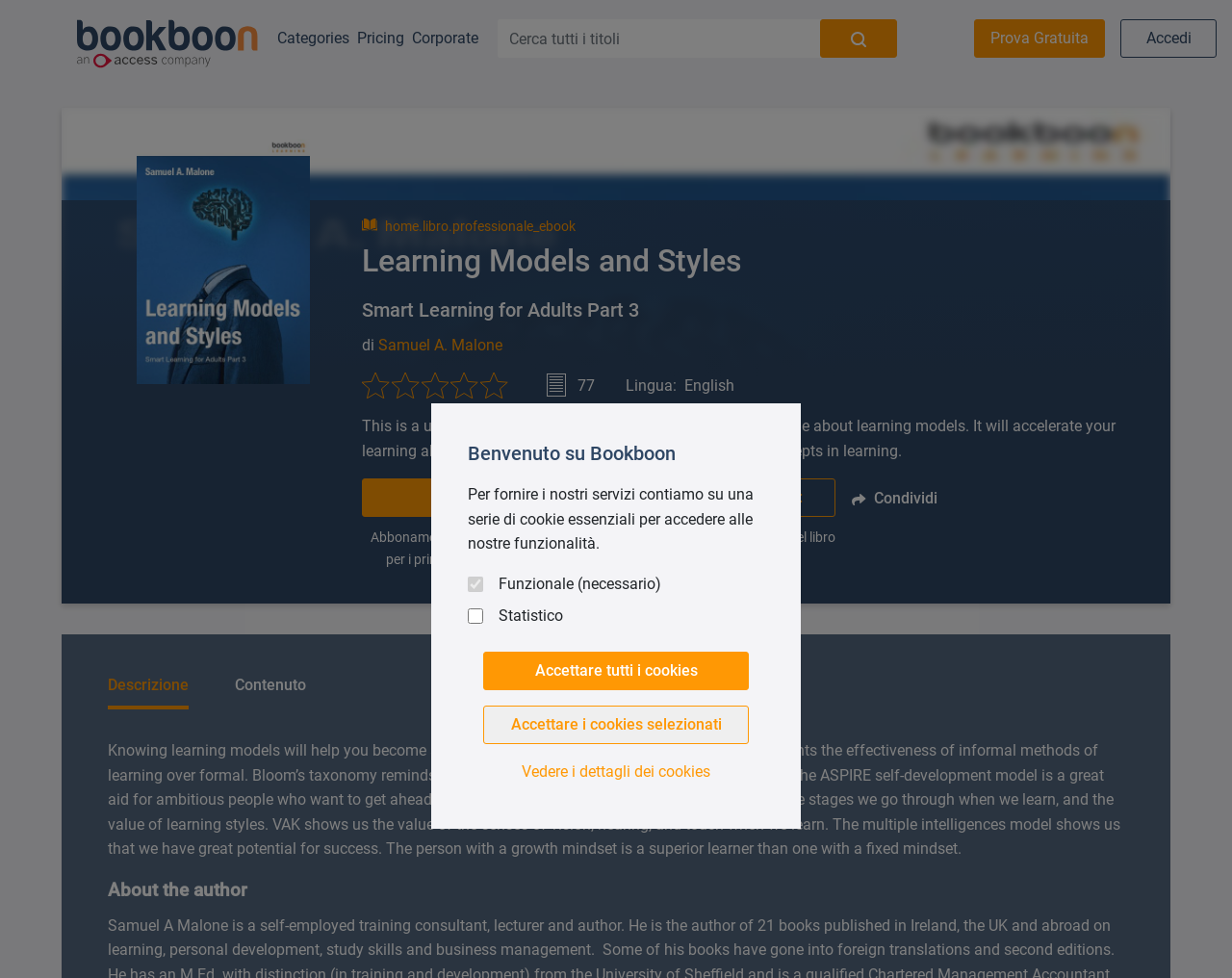Identify the bounding box coordinates for the element you need to click to achieve the following task: "Share the book". Provide the bounding box coordinates as four float numbers between 0 and 1, in the form [left, top, right, bottom].

[0.691, 0.497, 0.761, 0.522]